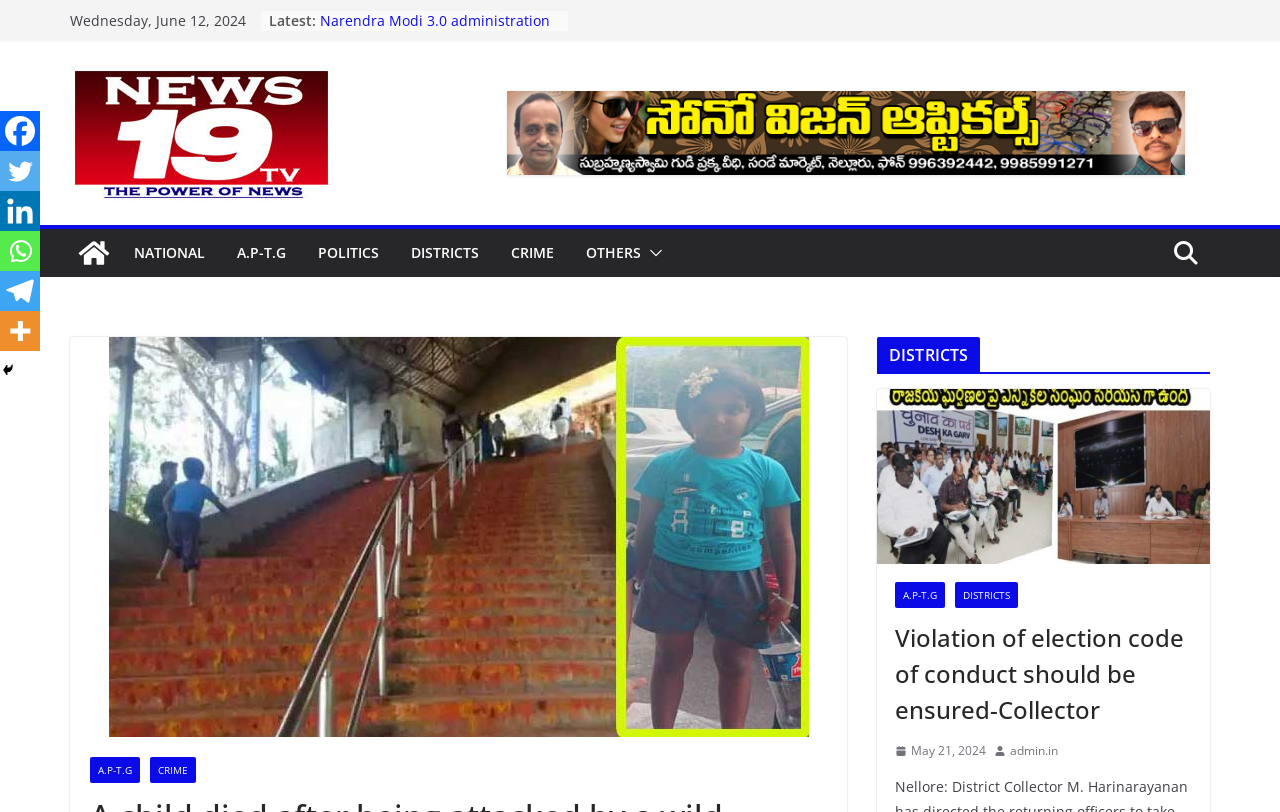Please determine the bounding box coordinates of the element to click in order to execute the following instruction: "Read the article 'Violation of election code of conduct should be ensured-Collector'". The coordinates should be four float numbers between 0 and 1, specified as [left, top, right, bottom].

[0.685, 0.479, 0.945, 0.695]